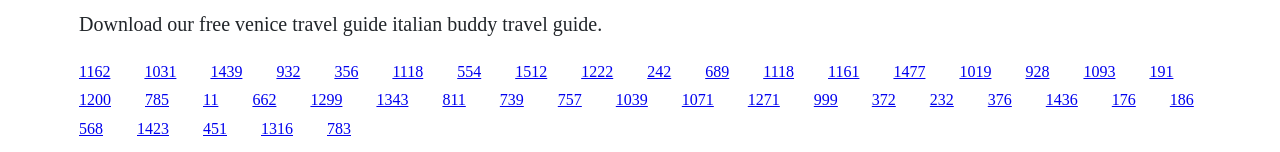Given the webpage screenshot, identify the bounding box of the UI element that matches this description: "1512".

[0.403, 0.412, 0.428, 0.524]